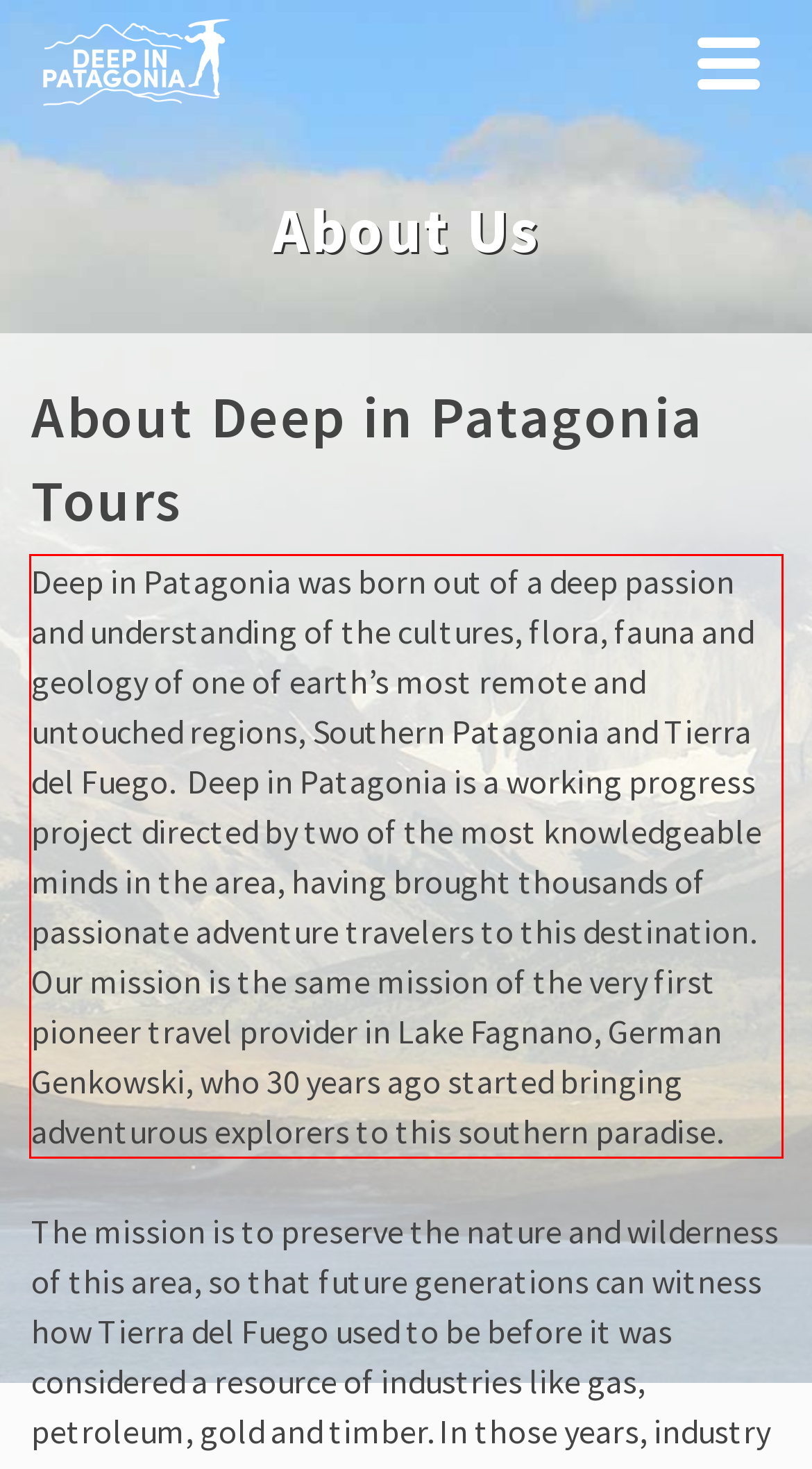Please identify the text within the red rectangular bounding box in the provided webpage screenshot.

Deep in Patagonia was born out of a deep passion and understanding of the cultures, flora, fauna and geology of one of earth’s most remote and untouched regions, Southern Patagonia and Tierra del Fuego. Deep in Patagonia is a working progress project directed by two of the most knowledgeable minds in the area, having brought thousands of passionate adventure travelers to this destination. Our mission is the same mission of the very first pioneer travel provider in Lake Fagnano, German Genkowski, who 30 years ago started bringing adventurous explorers to this southern paradise.